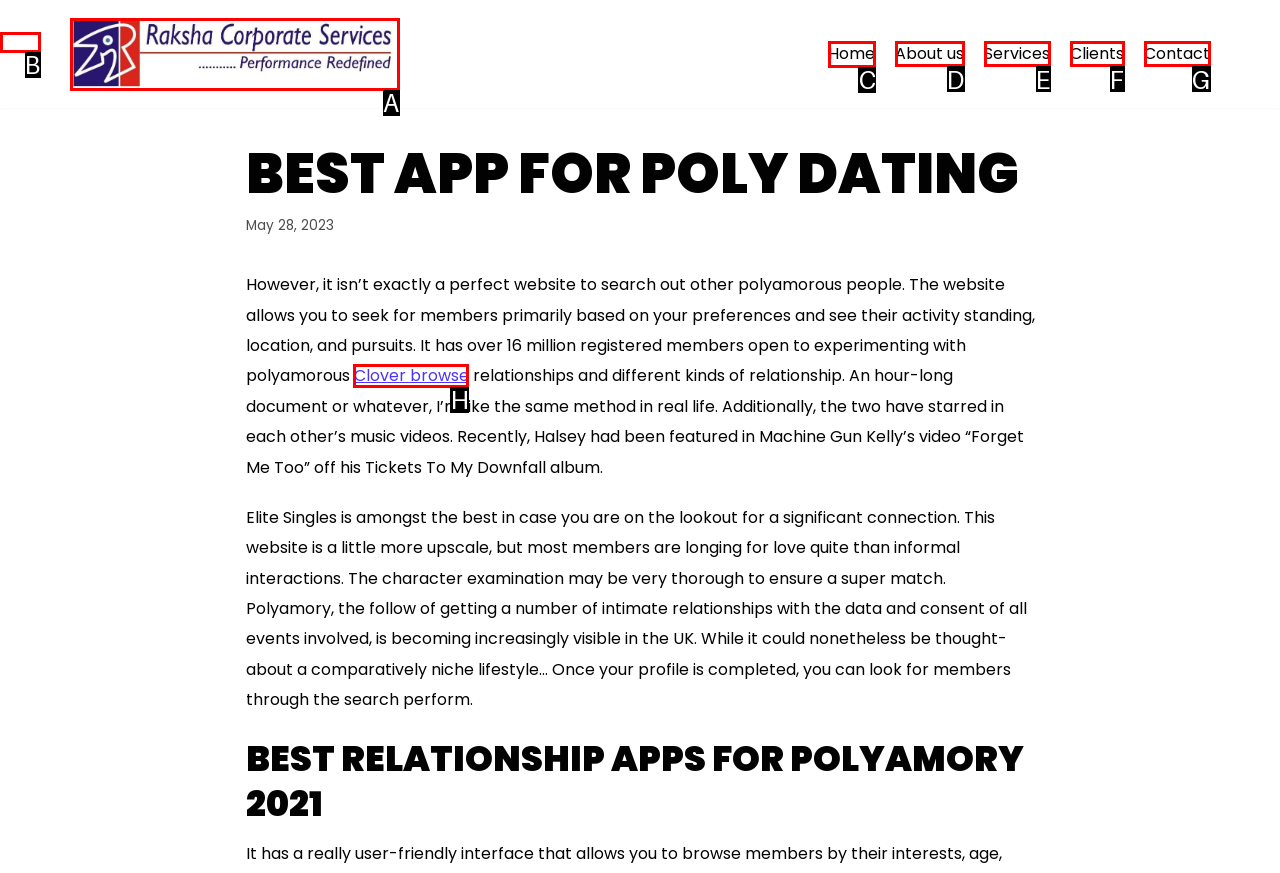Identify the correct UI element to click for the following task: Click on the 'Home' link Choose the option's letter based on the given choices.

C